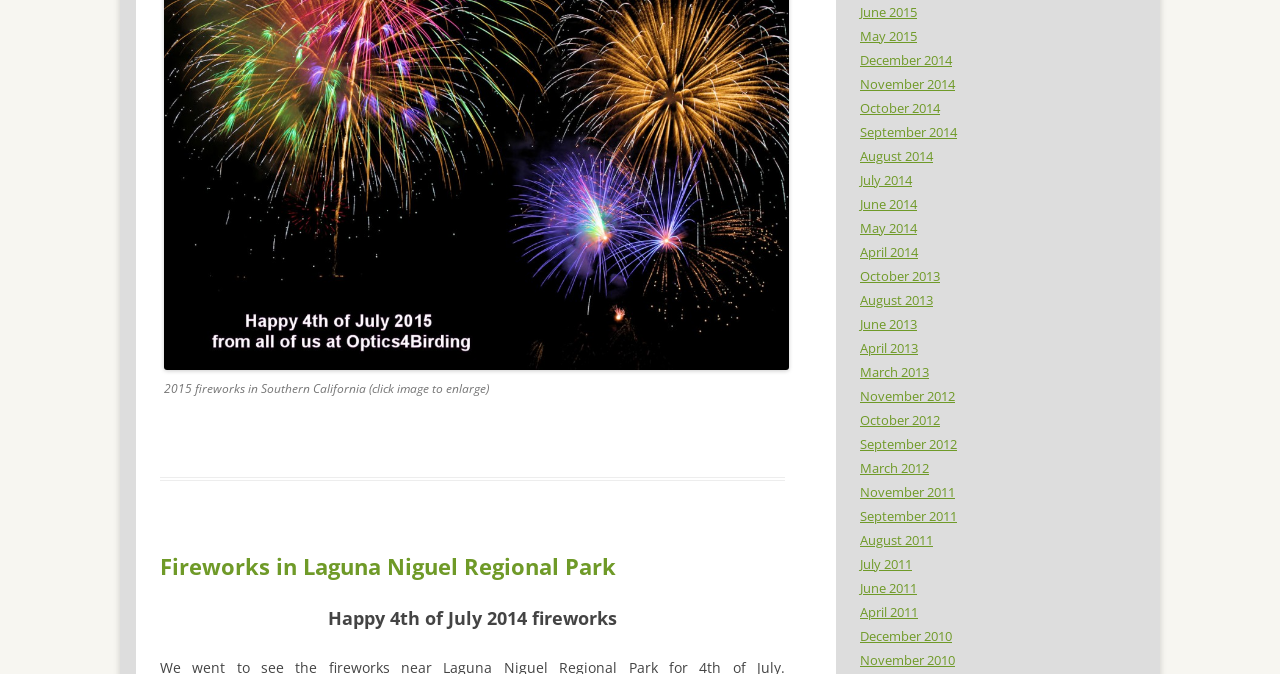Determine the bounding box coordinates of the clickable element necessary to fulfill the instruction: "View December 2010". Provide the coordinates as four float numbers within the 0 to 1 range, i.e., [left, top, right, bottom].

[0.672, 0.93, 0.744, 0.957]